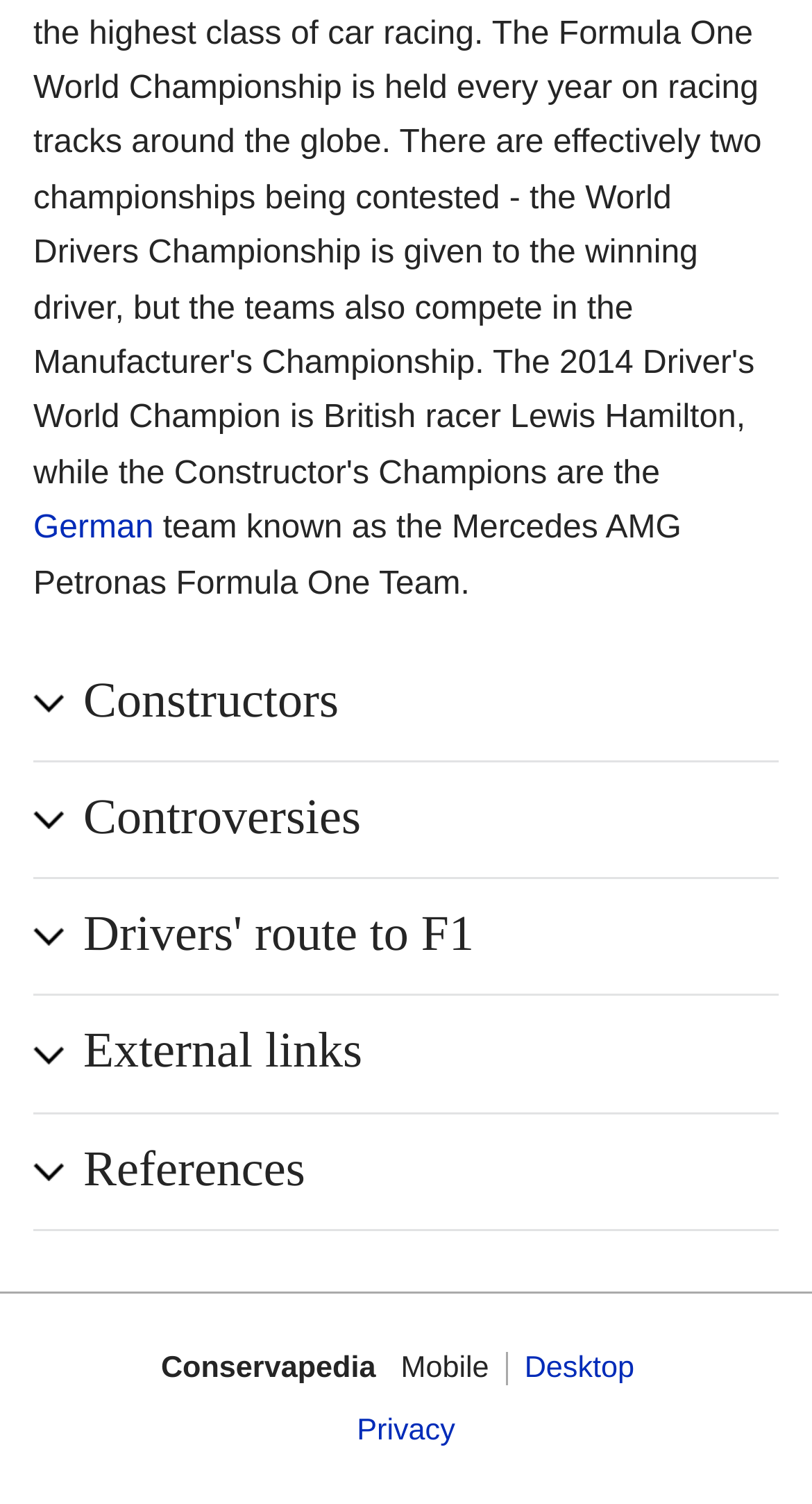Provide the bounding box coordinates of the HTML element this sentence describes: "References". The bounding box coordinates consist of four float numbers between 0 and 1, i.e., [left, top, right, bottom].

[0.041, 0.745, 0.959, 0.822]